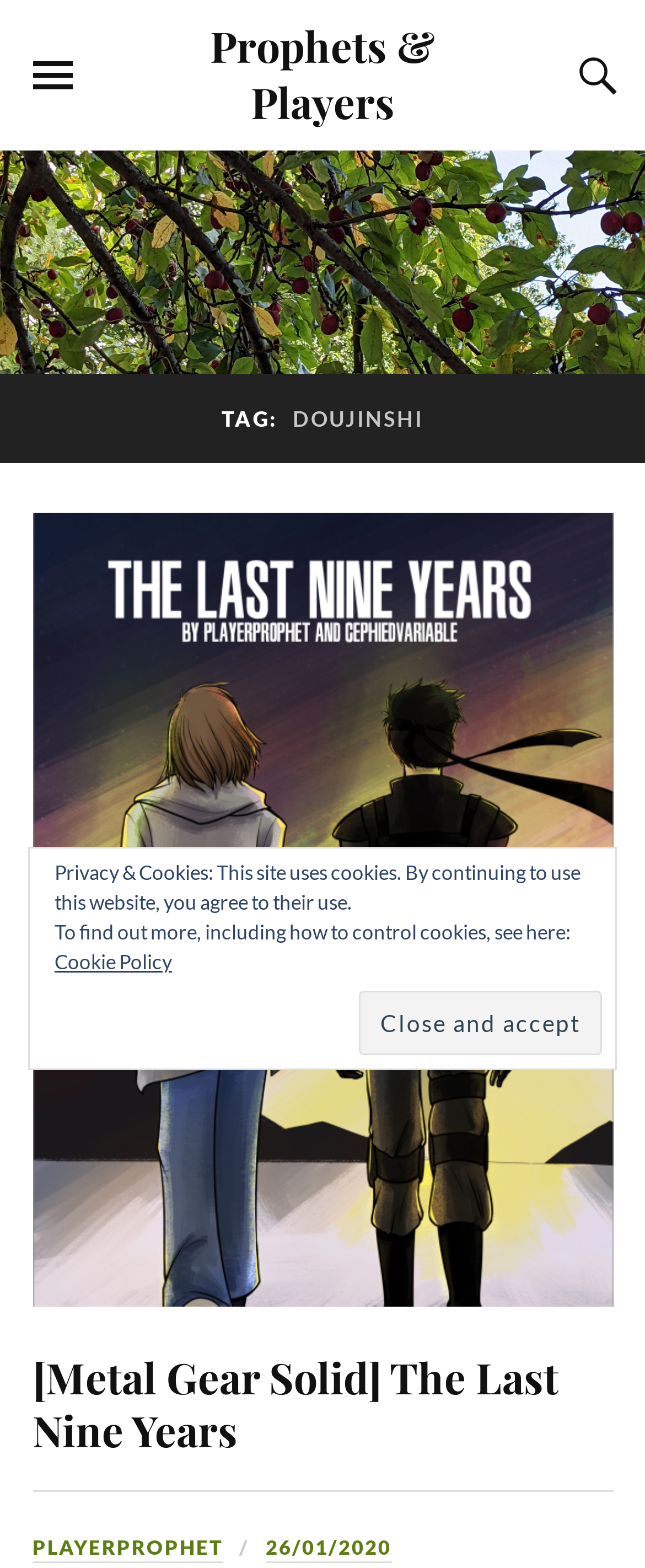Predict the bounding box coordinates of the UI element that matches this description: "26/01/2020". The coordinates should be in the format [left, top, right, bottom] with each value between 0 and 1.

[0.412, 0.979, 0.606, 0.997]